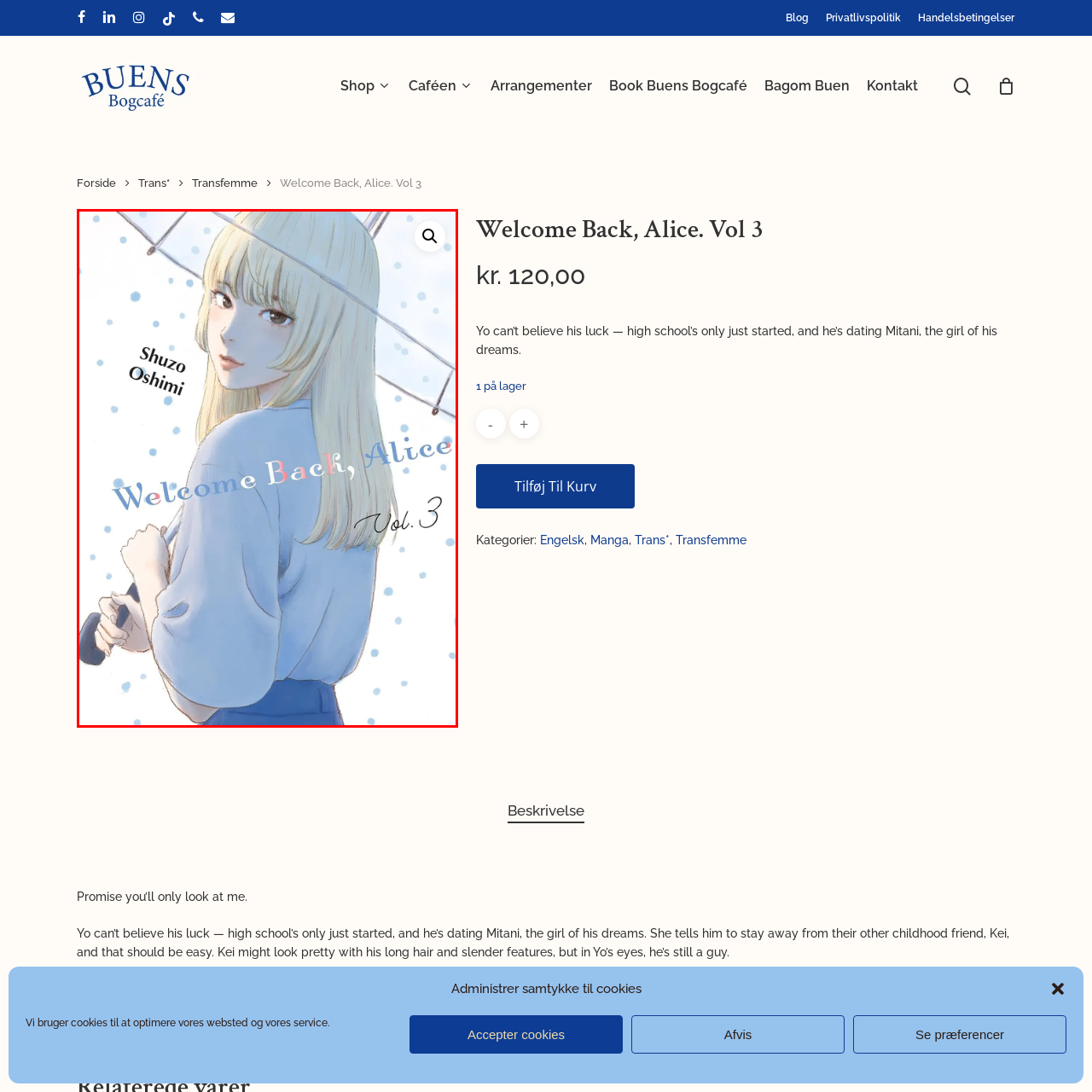Articulate a detailed narrative of what is visible inside the red-delineated region of the image.

The image showcases the cover of "Welcome Back, Alice. Vol 3," a manga illustrated by Shuzo Oshimi. The design features a striking character with long, flowing blonde hair and a soft expression, dressed in a light blue top that conveys a sense of calm and serenity. The character is holding an umbrella, which adds a whimsical and delicate touch to the composition. Above the character's shoulder, the title "Welcome Back, Alice" is elegantly displayed in a mix of pastel colors, contrasting beautifully against the light background adorned with faint blue dots, suggesting a dreamy atmosphere. The artist's name, Shuzo Oshimi, is prominently positioned, highlighting the author's contribution to this vibrant and engaging work. This cover art encapsulates the essence of the manga, inviting readers into a story filled with emotional depth and visual allure.